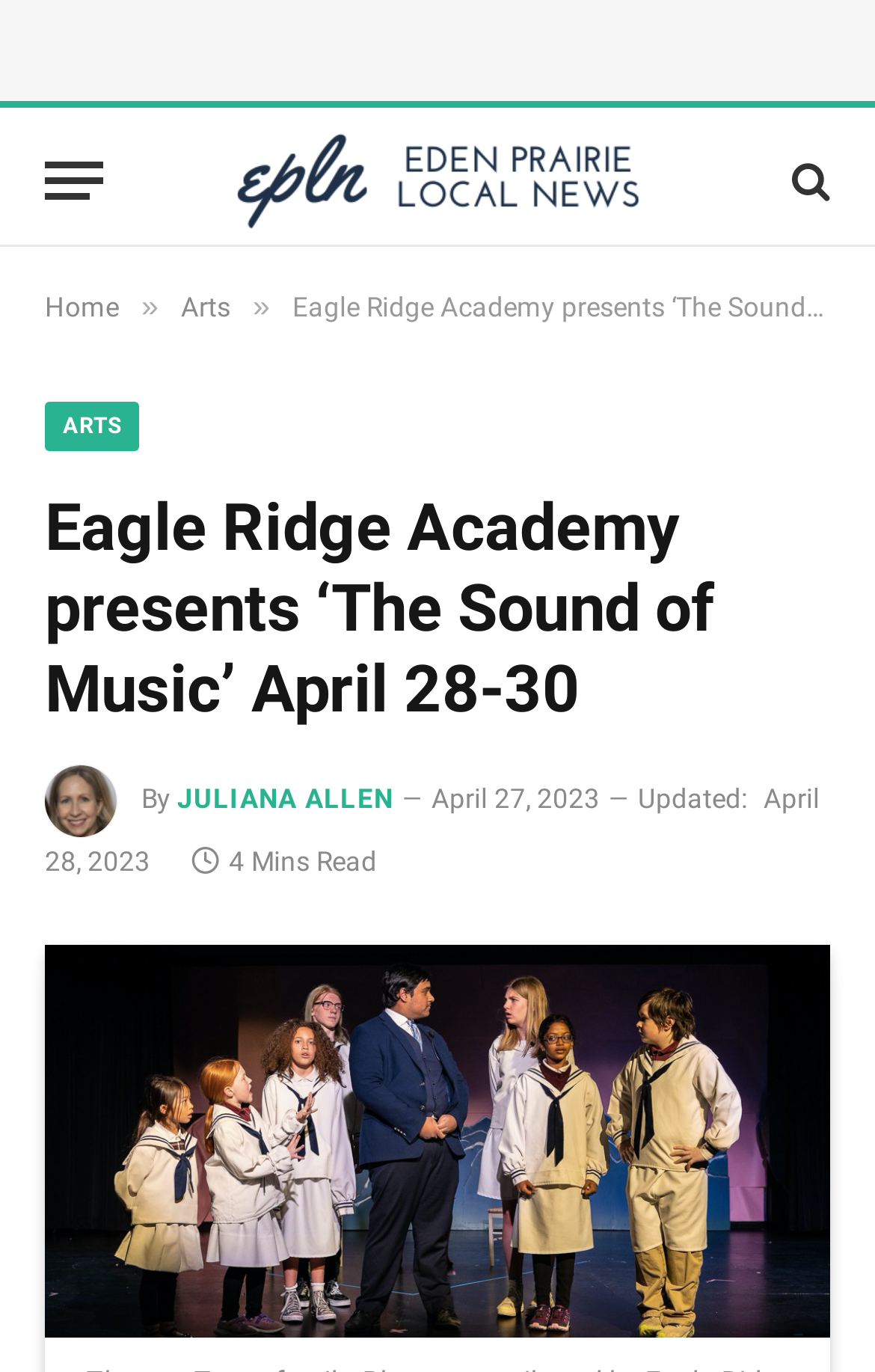What is the date of the article update?
Provide an in-depth and detailed answer to the question.

The answer can be found in the time element 'April 28, 2023' which is located below the author's name, indicating that the article was updated on April 28, 2023.